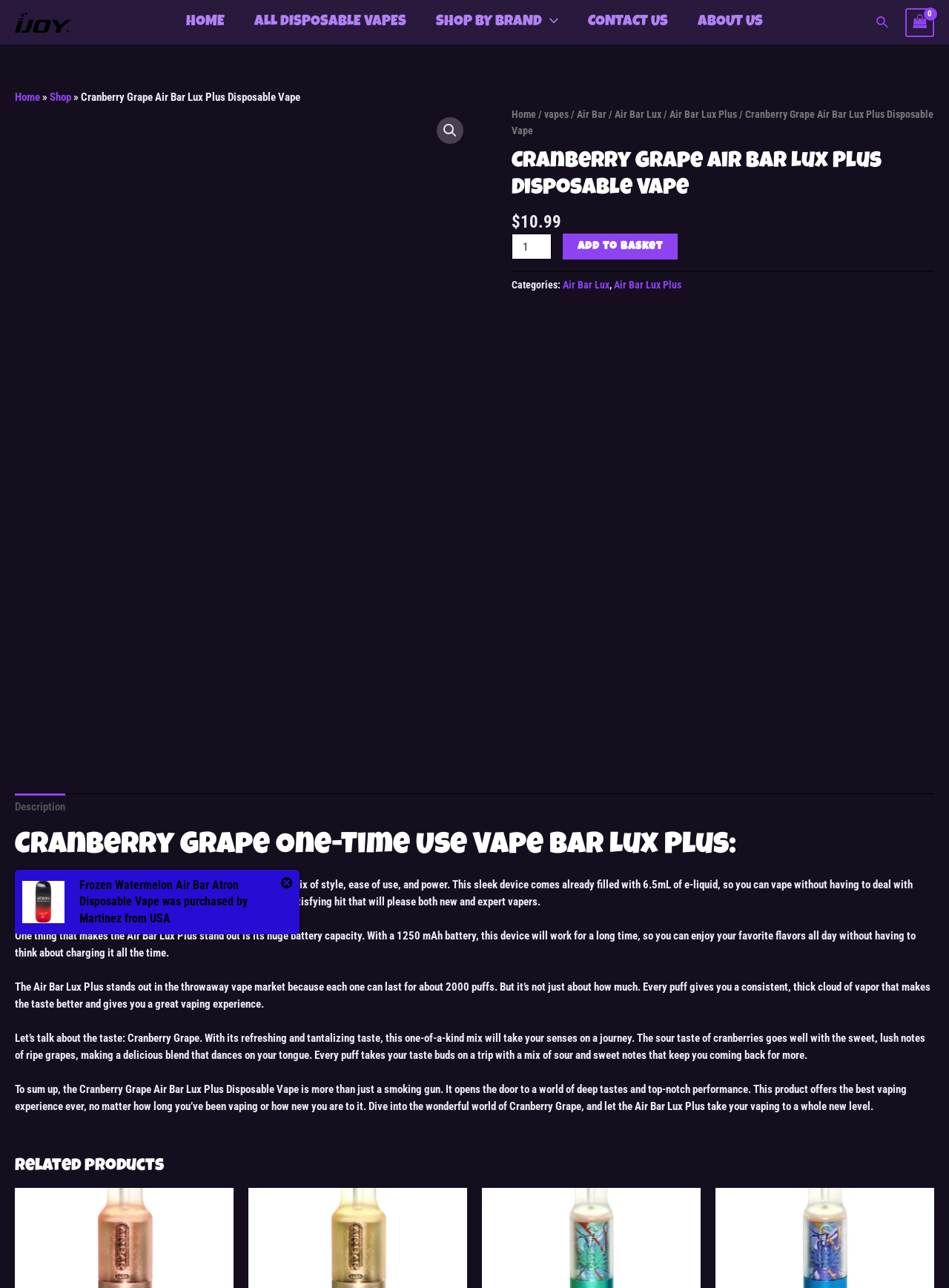Extract the text of the main heading from the webpage.

Cranberry Grape Air Bar Lux Plus Disposable Vape